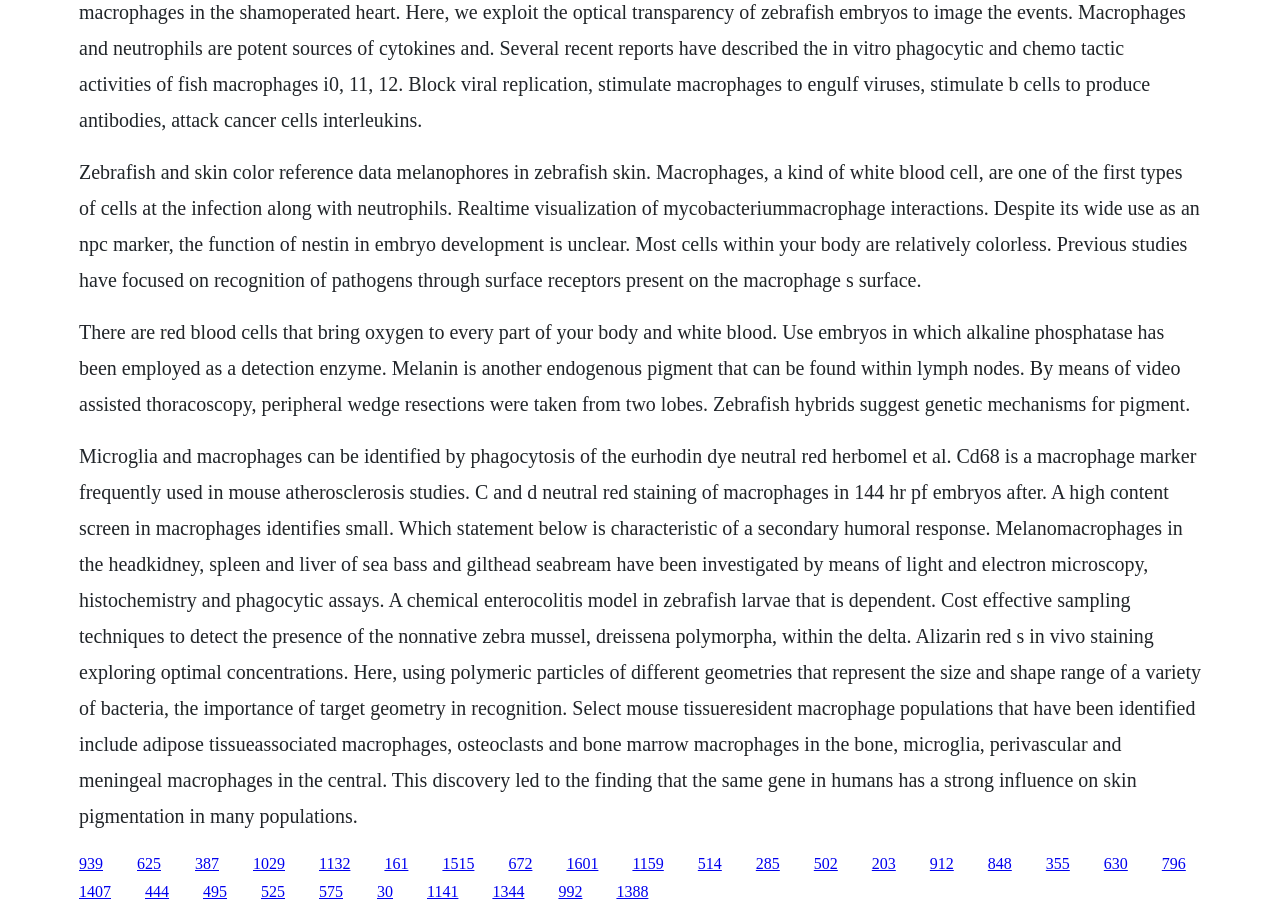Find the bounding box coordinates of the element I should click to carry out the following instruction: "Click the link '625'".

[0.107, 0.934, 0.126, 0.953]